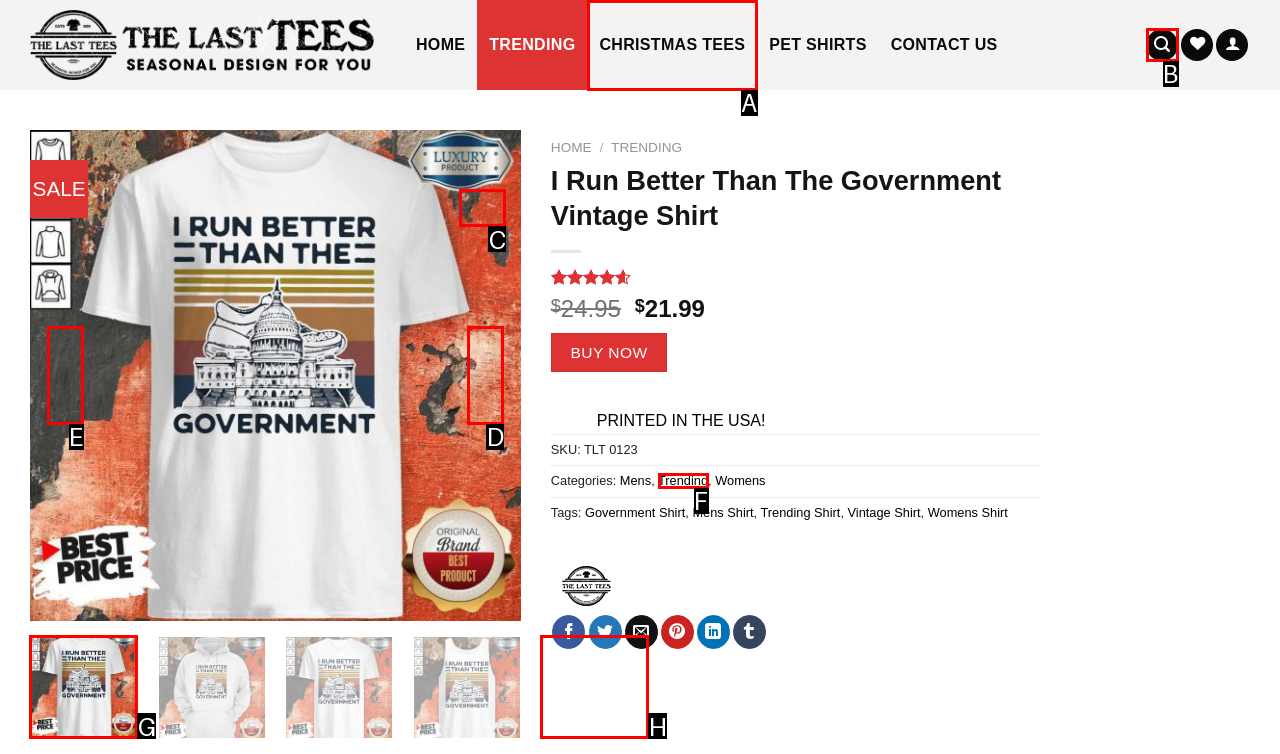Select the letter of the element you need to click to complete this task: Click on the 'Previous' button
Answer using the letter from the specified choices.

E